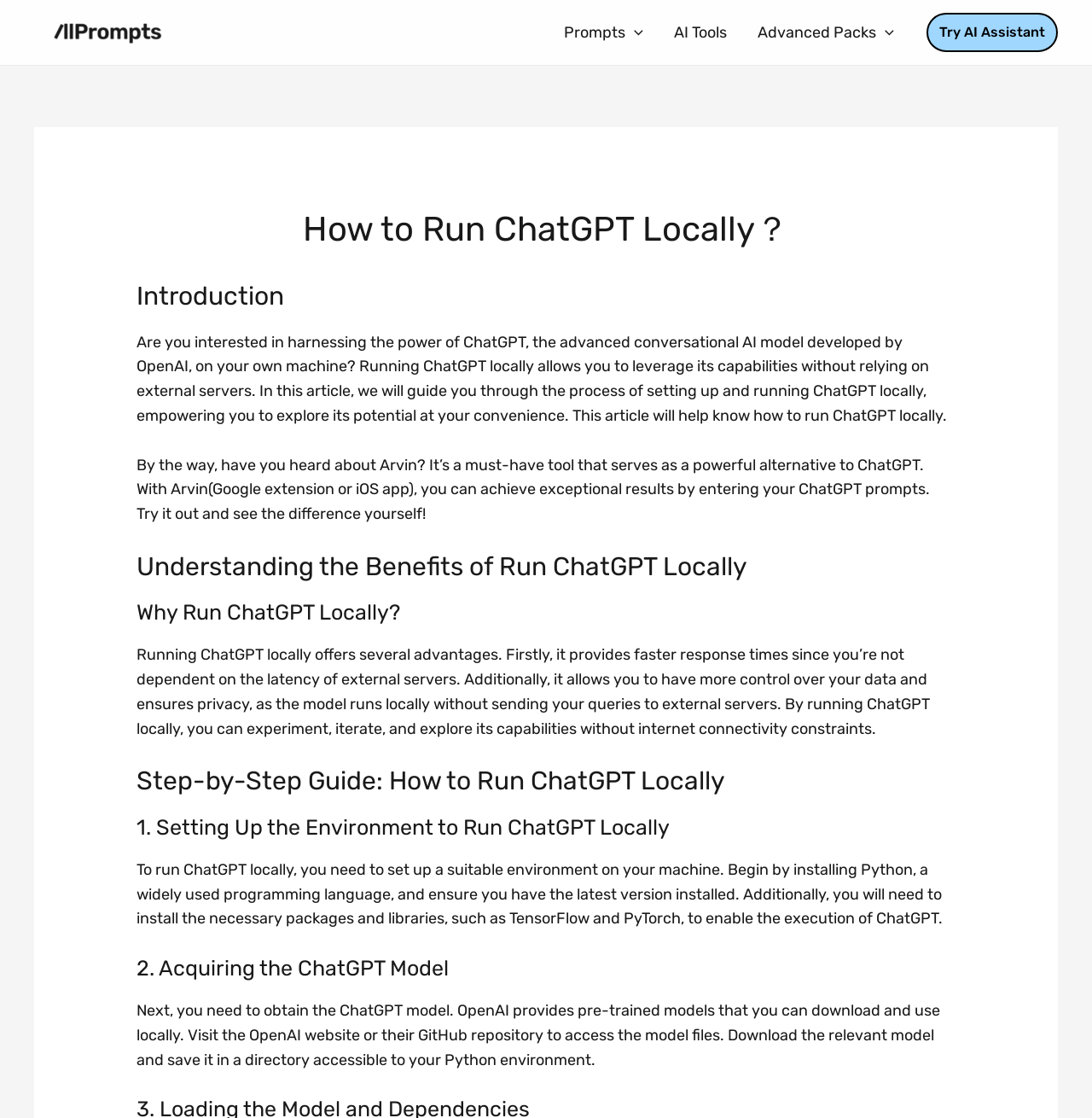Locate the bounding box coordinates for the element described below: "AI Tools". The coordinates must be four float values between 0 and 1, formatted as [left, top, right, bottom].

[0.603, 0.006, 0.68, 0.052]